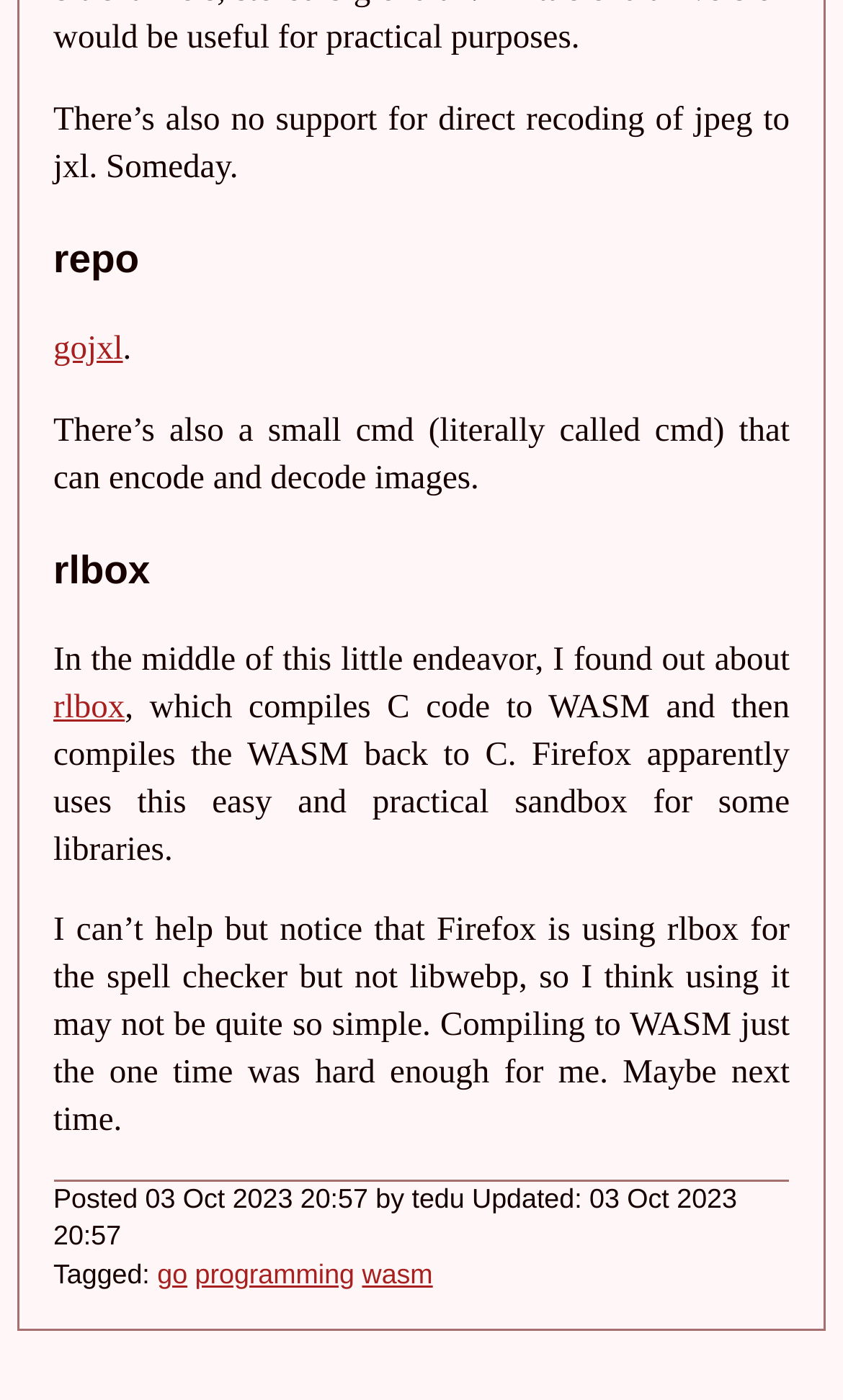What are the tags associated with the post?
Look at the screenshot and provide an in-depth answer.

The question is asking about the tags associated with the post. By analyzing the link elements with the texts 'go', 'programming', and 'wasm', we can infer that these are the tags associated with the post.